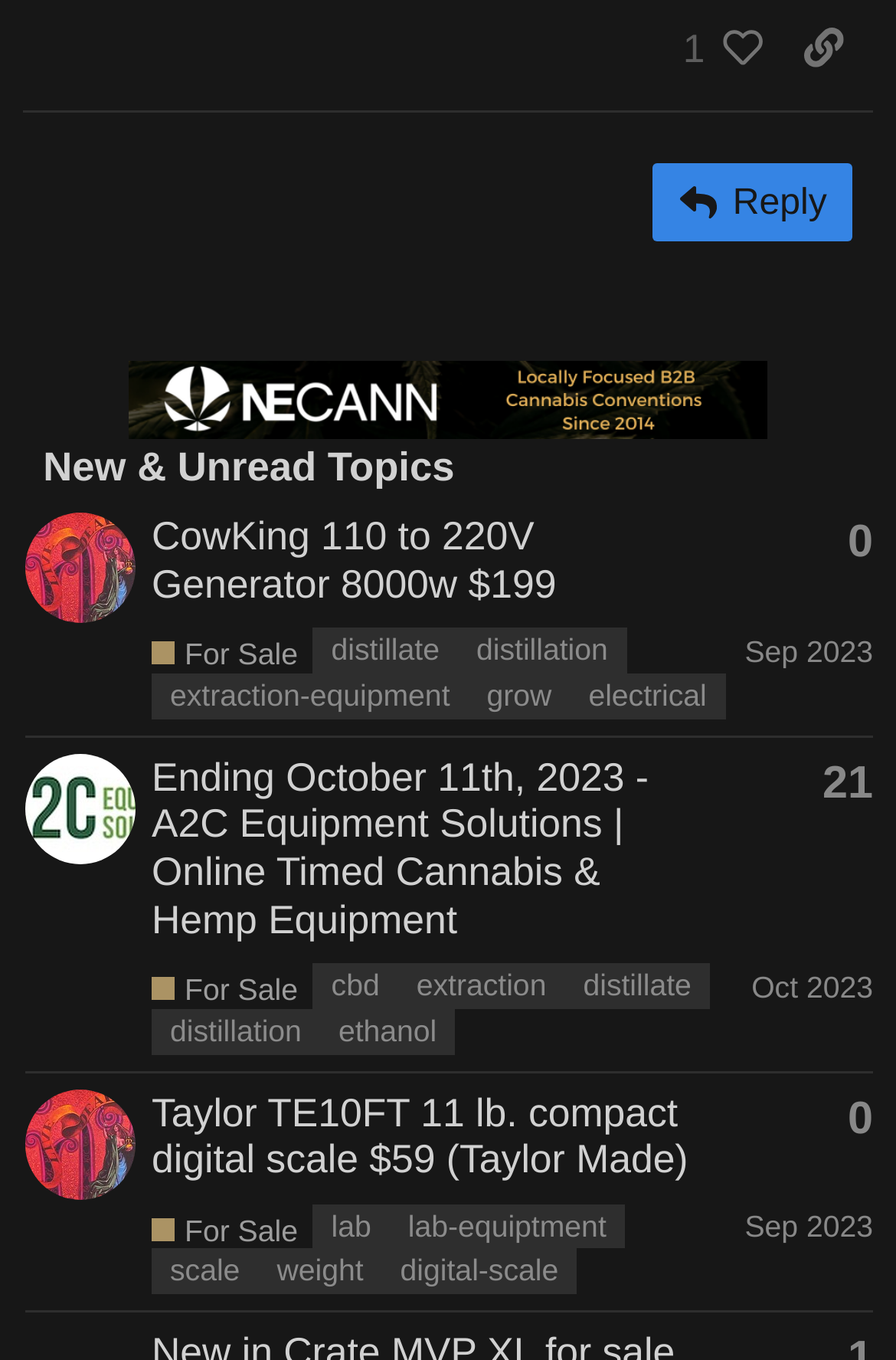Use one word or a short phrase to answer the question provided: 
What is the category of the third post?

For Sale